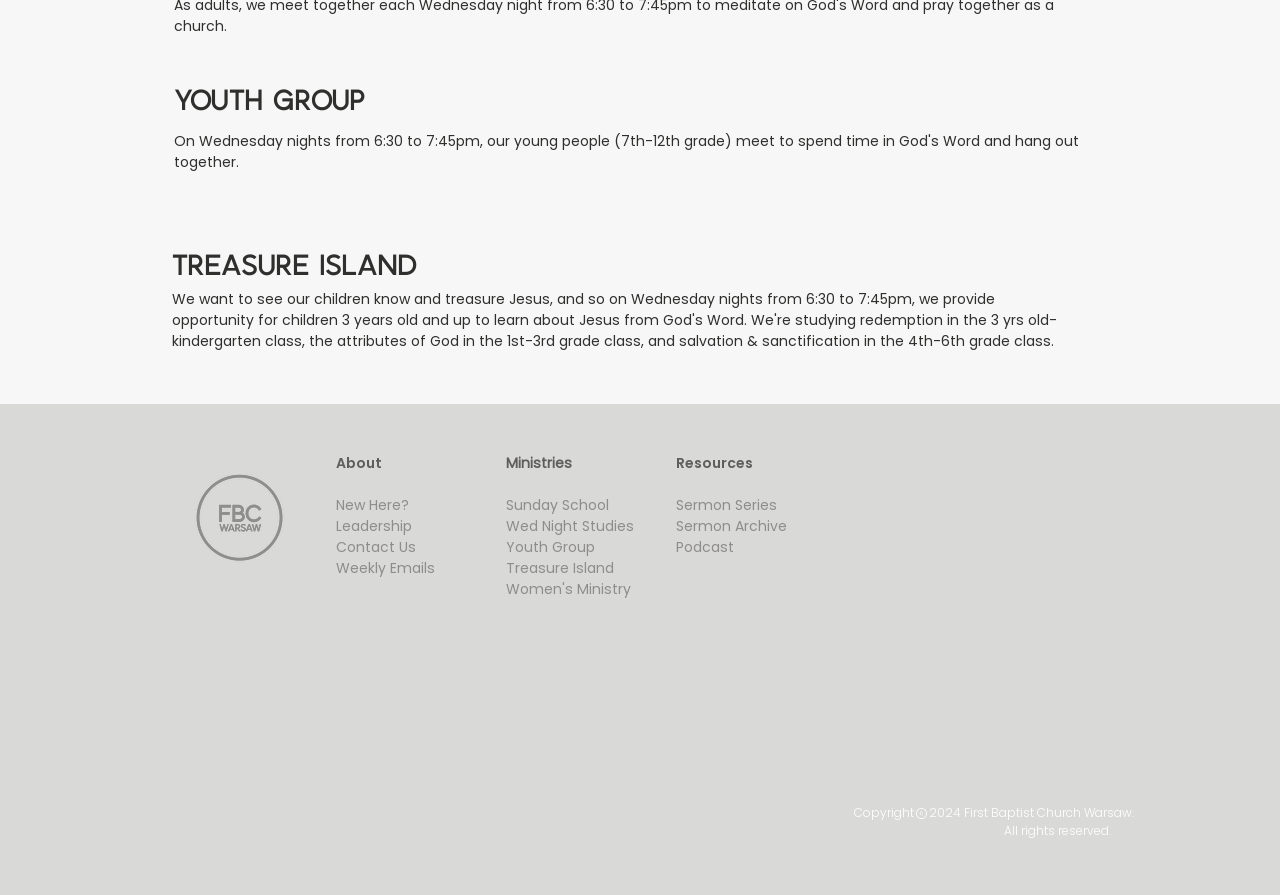Determine the bounding box coordinates of the clickable element to achieve the following action: 'Go to Facebook'. Provide the coordinates as four float values between 0 and 1, formatted as [left, top, right, bottom].

[0.85, 0.784, 0.88, 0.828]